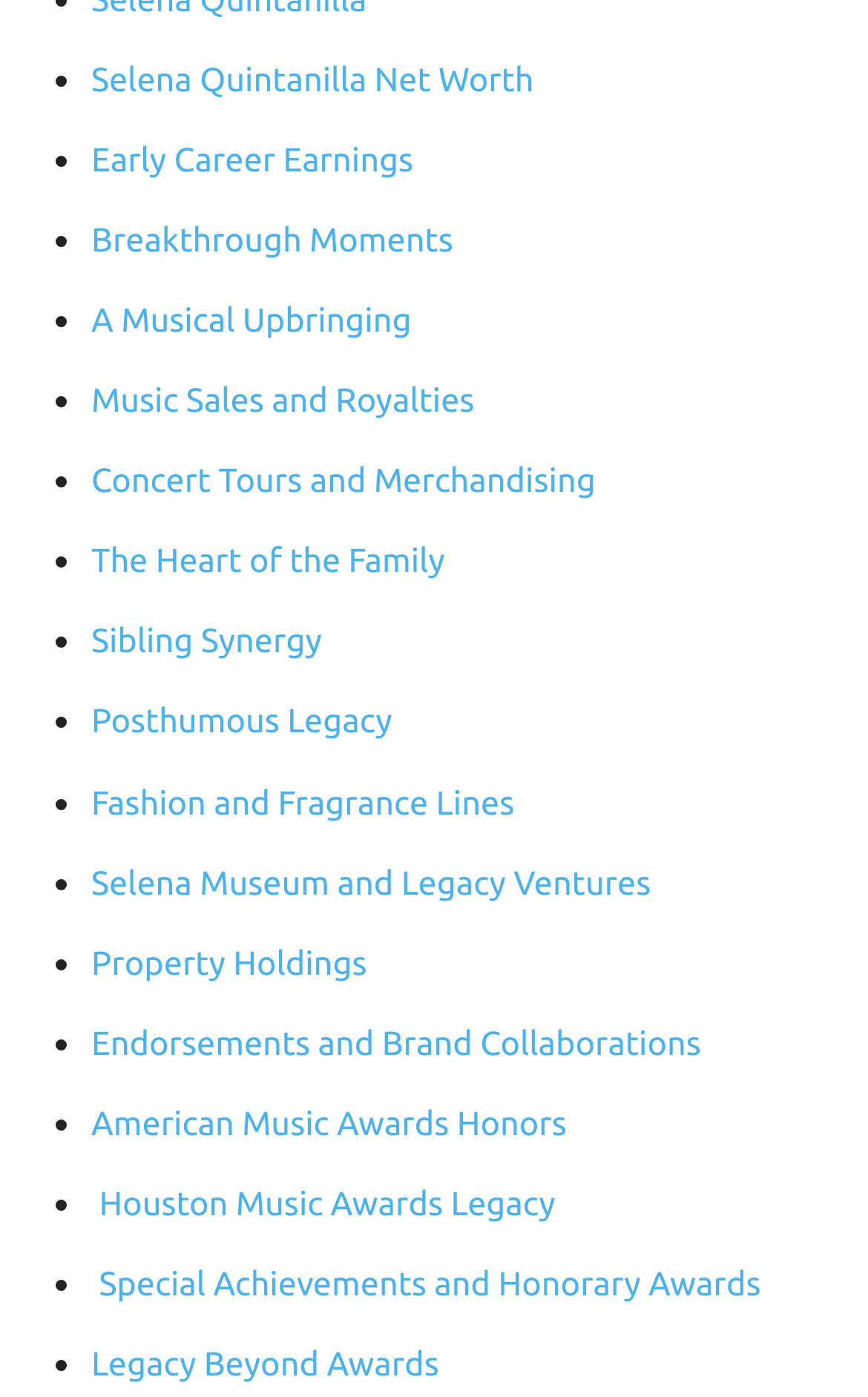Observe the image and answer the following question in detail: What is the topic of the webpage?

I analyzed the link texts and found that they are all related to Selena Quintanilla, so I inferred that the topic of the webpage is about her.